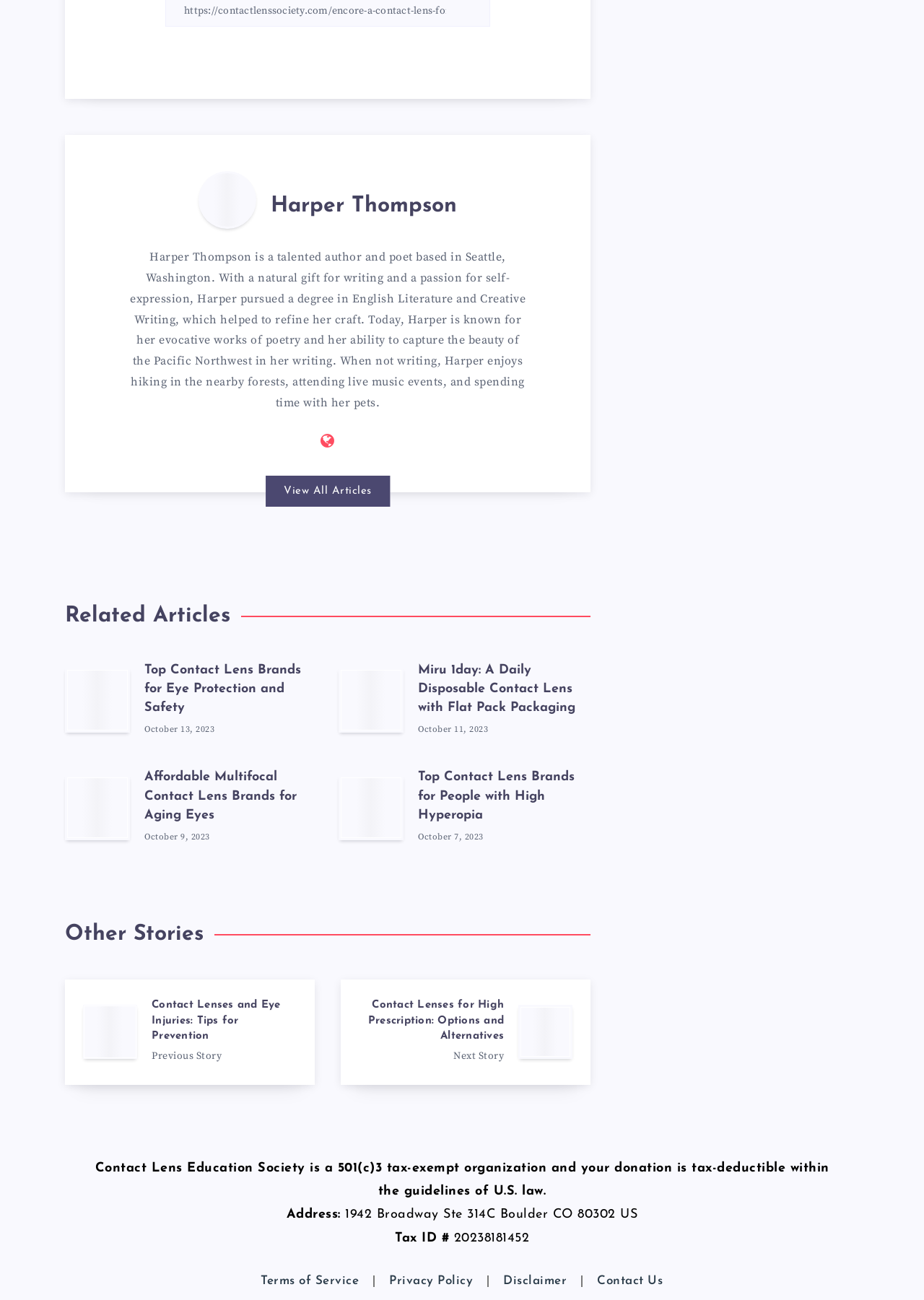Locate the bounding box coordinates of the element that should be clicked to fulfill the instruction: "View author profile".

[0.293, 0.15, 0.495, 0.17]